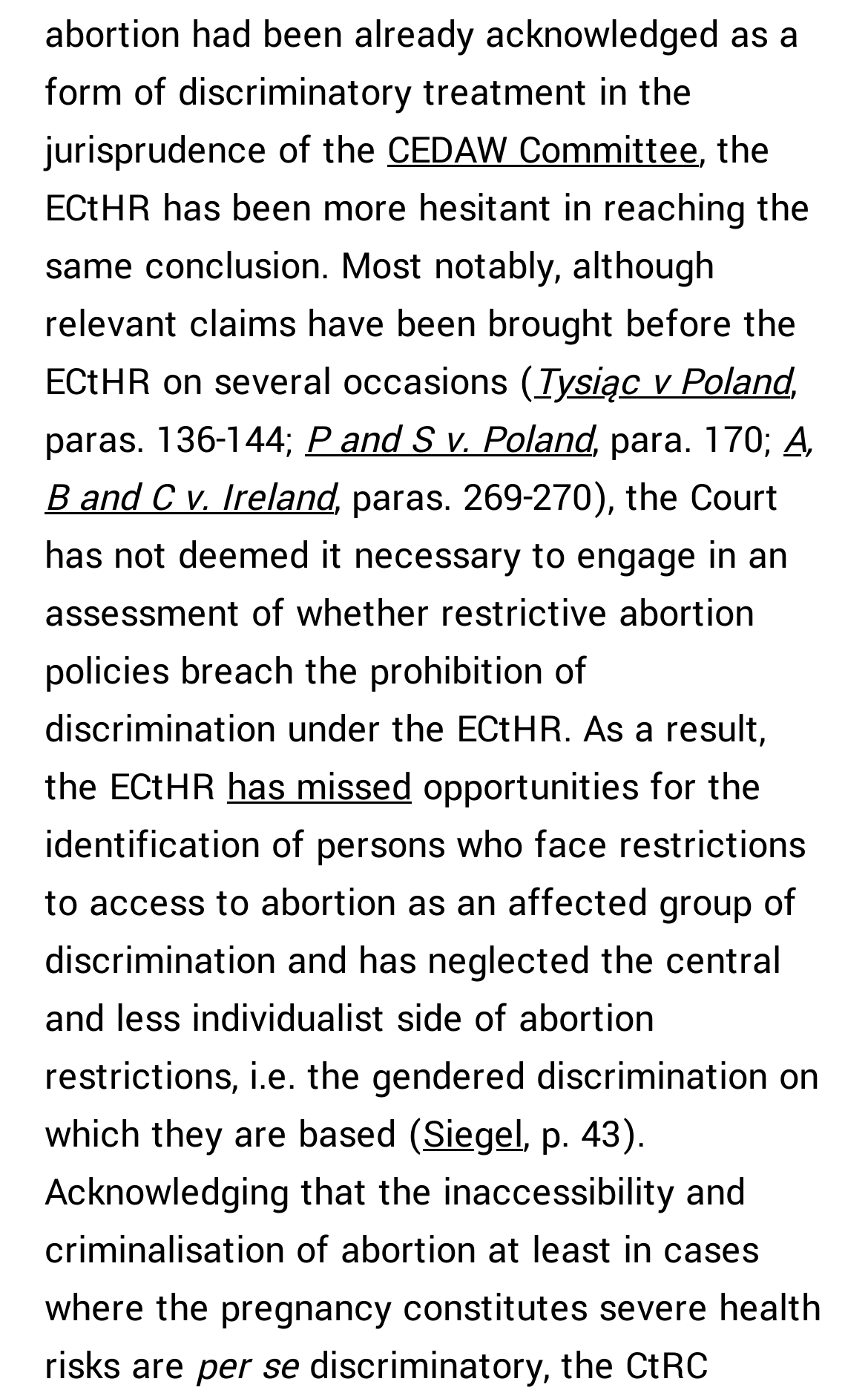What is the phrase mentioned at the end of the text?
Analyze the image and provide a thorough answer to the question.

The phrase 'per se' is mentioned at the end of the text, which is a Latin phrase meaning 'in itself' or 'as such', indicating that it is a relevant concept in the context of the webpage's content.